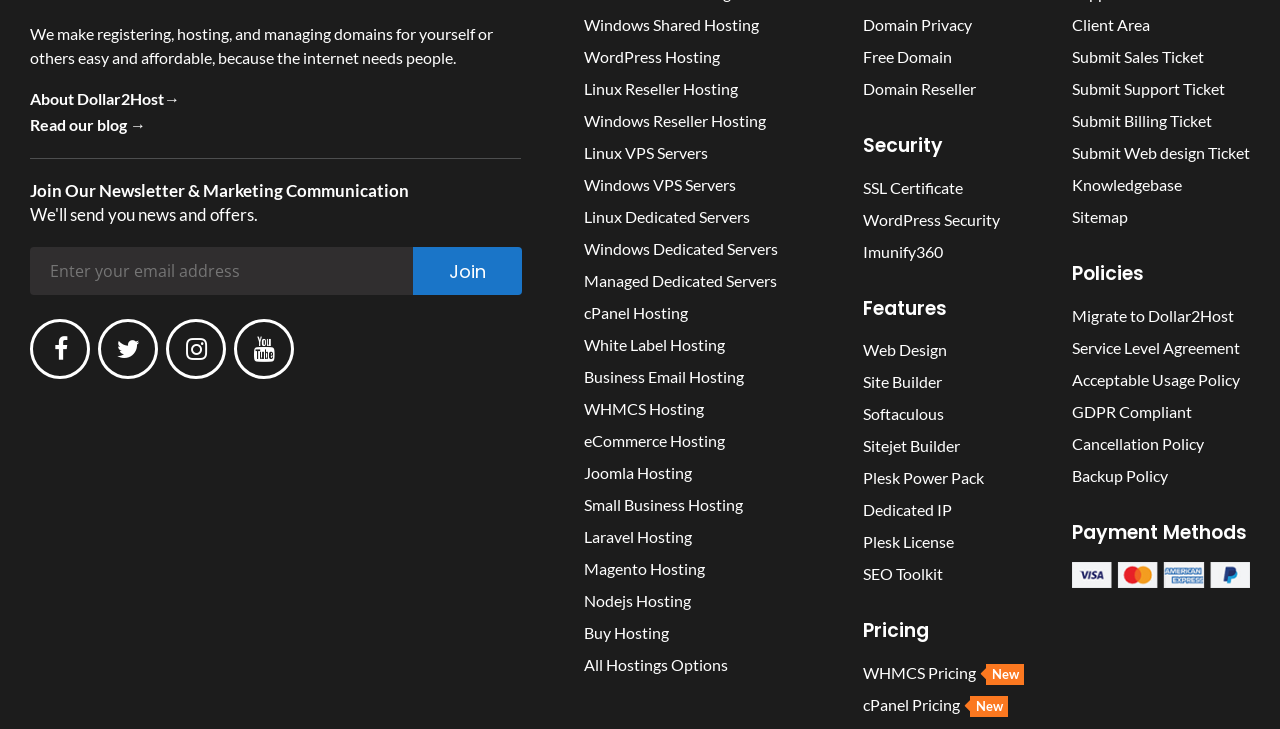Please determine the bounding box coordinates of the element's region to click for the following instruction: "Read the 'Security' section".

[0.674, 0.171, 0.814, 0.23]